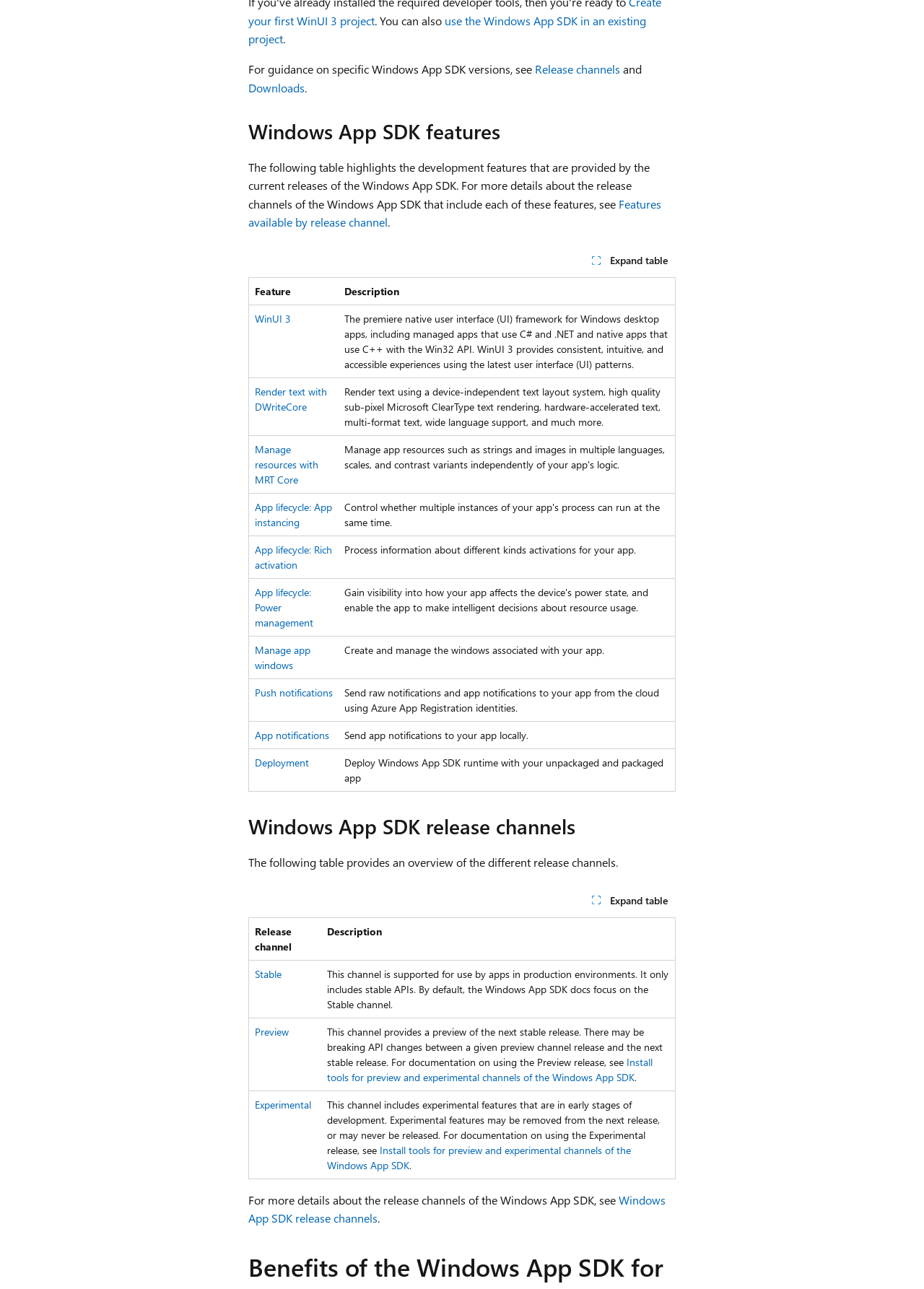Please mark the clickable region by giving the bounding box coordinates needed to complete this instruction: "Expand table".

[0.631, 0.193, 0.731, 0.211]